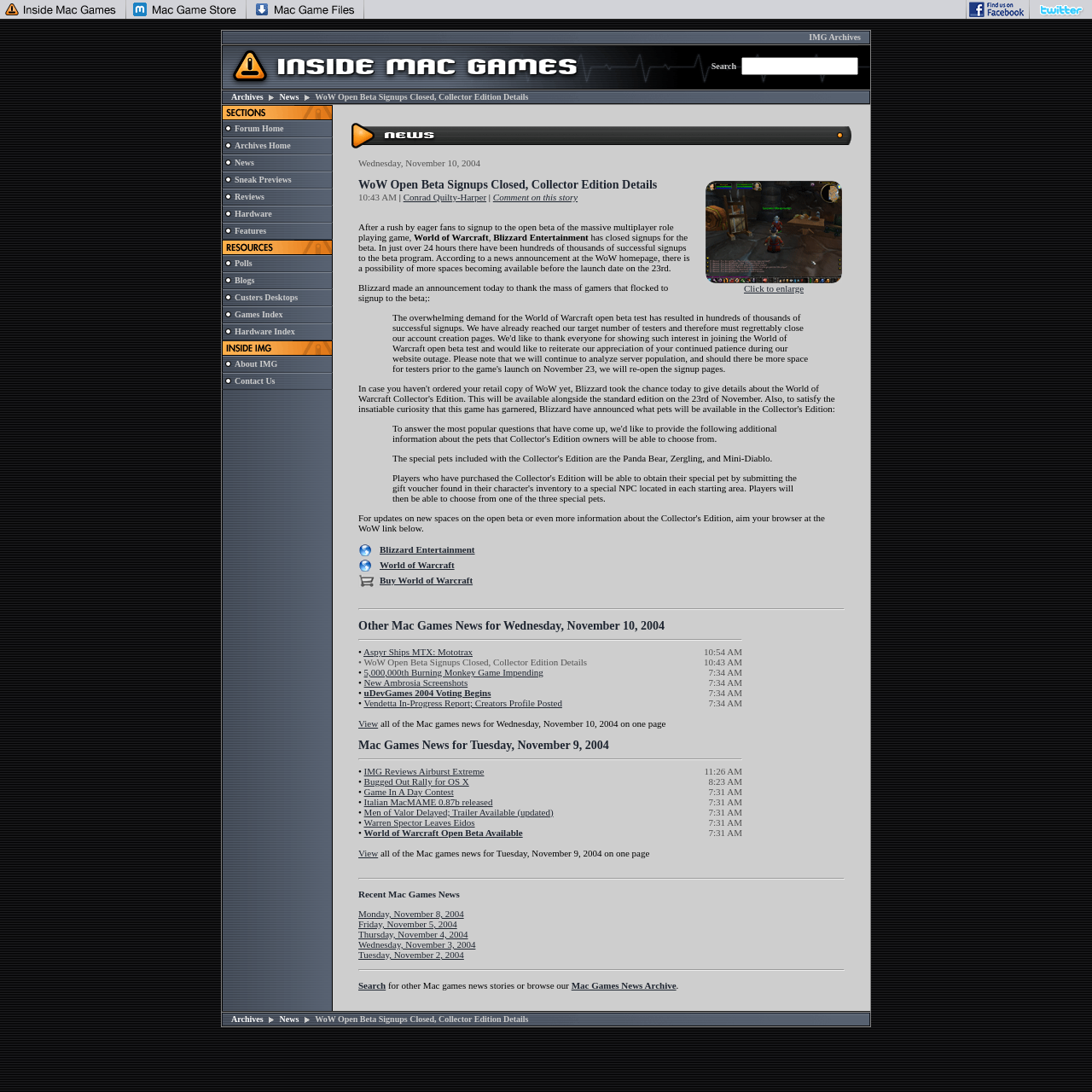Determine the bounding box coordinates of the UI element that matches the following description: "Game In A Day Contest". The coordinates should be four float numbers between 0 and 1 in the format [left, top, right, bottom].

[0.333, 0.72, 0.415, 0.73]